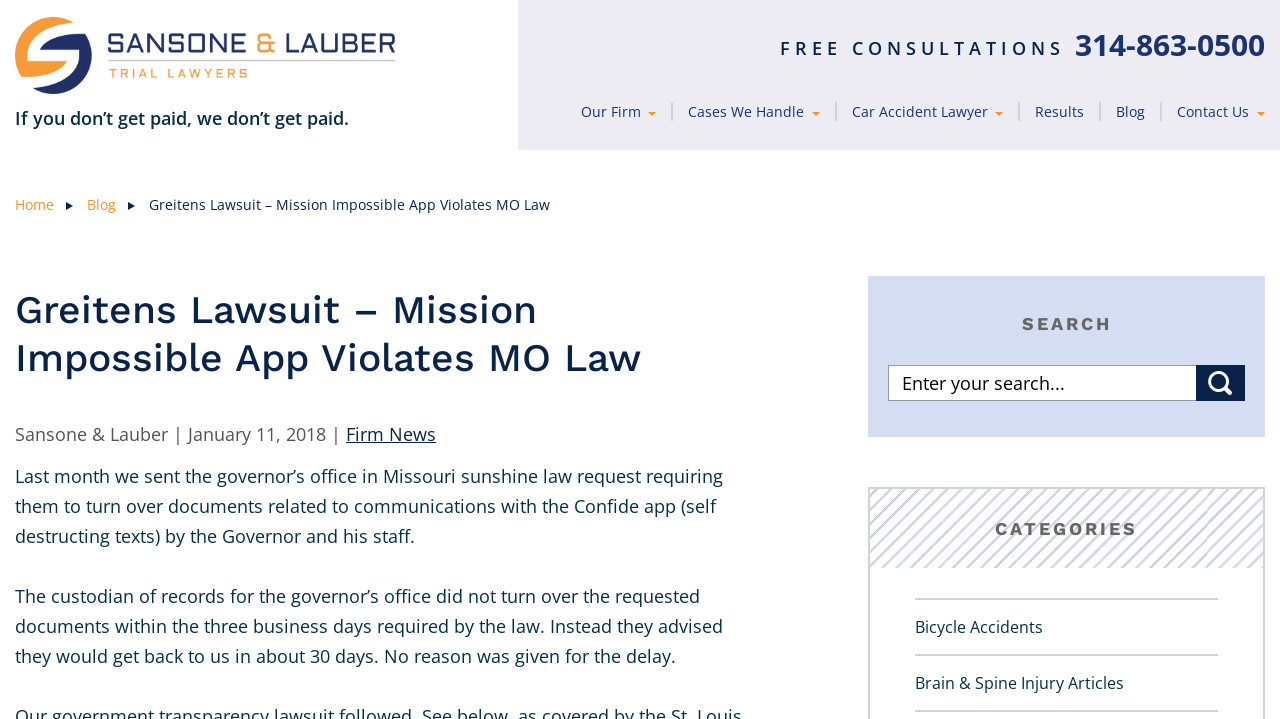Please identify the bounding box coordinates of the clickable area that will fulfill the following instruction: "Go to the blog". The coordinates should be in the format of four float numbers between 0 and 1, i.e., [left, top, right, bottom].

[0.872, 0.142, 0.895, 0.168]